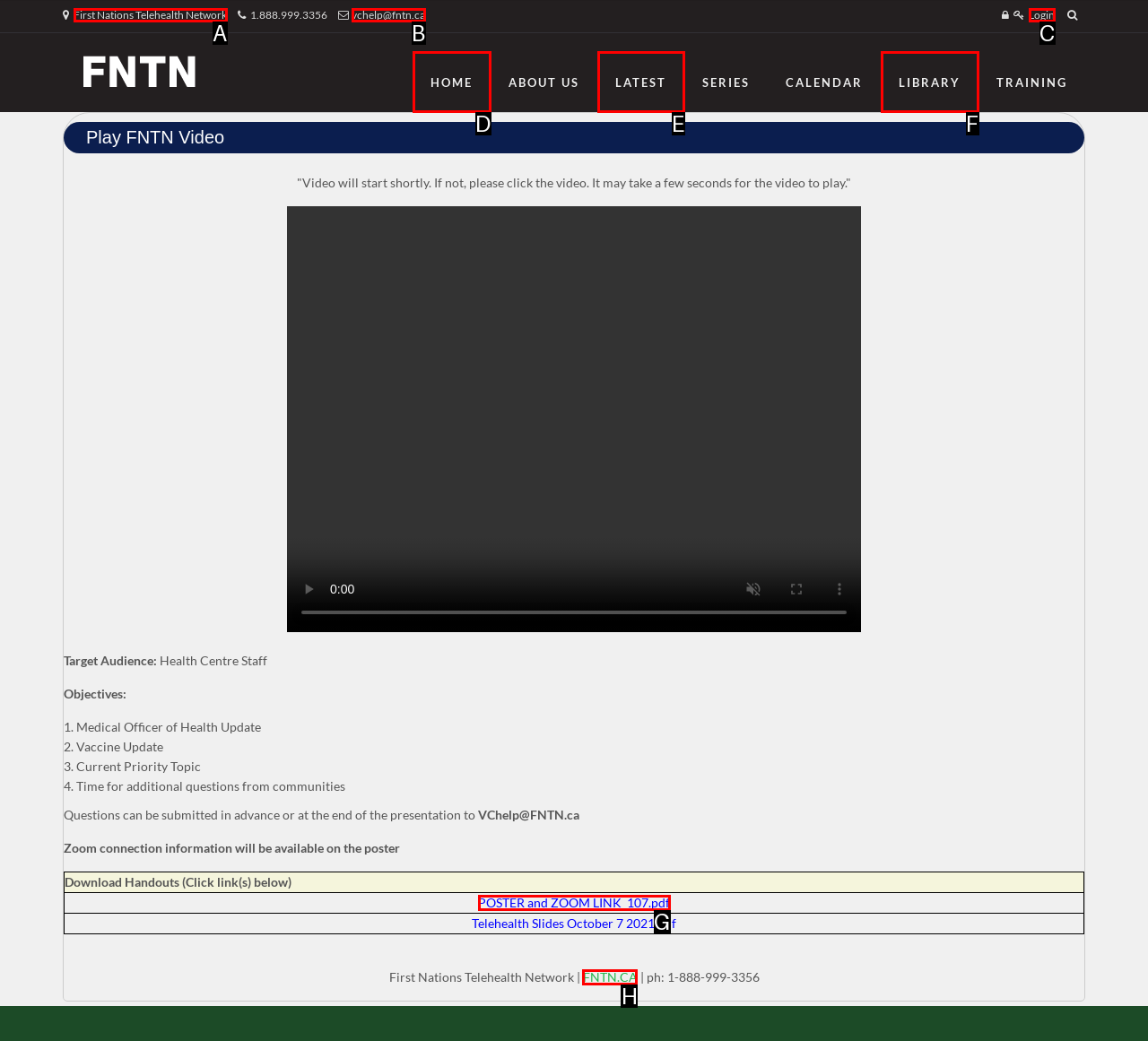Pick the HTML element that corresponds to the description: First Nations Telehealth Network
Answer with the letter of the correct option from the given choices directly.

A